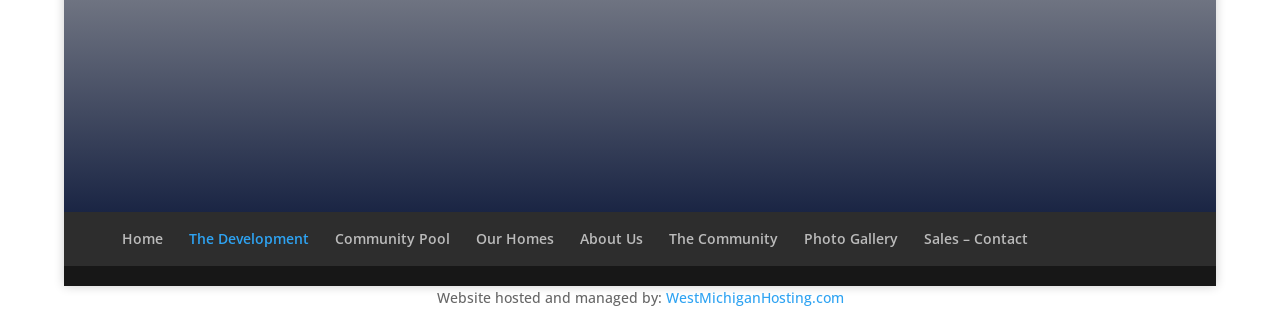Please determine the bounding box coordinates of the element to click in order to execute the following instruction: "Visit WestMichiganHosting.com". The coordinates should be four float numbers between 0 and 1, specified as [left, top, right, bottom].

[0.52, 0.863, 0.659, 0.92]